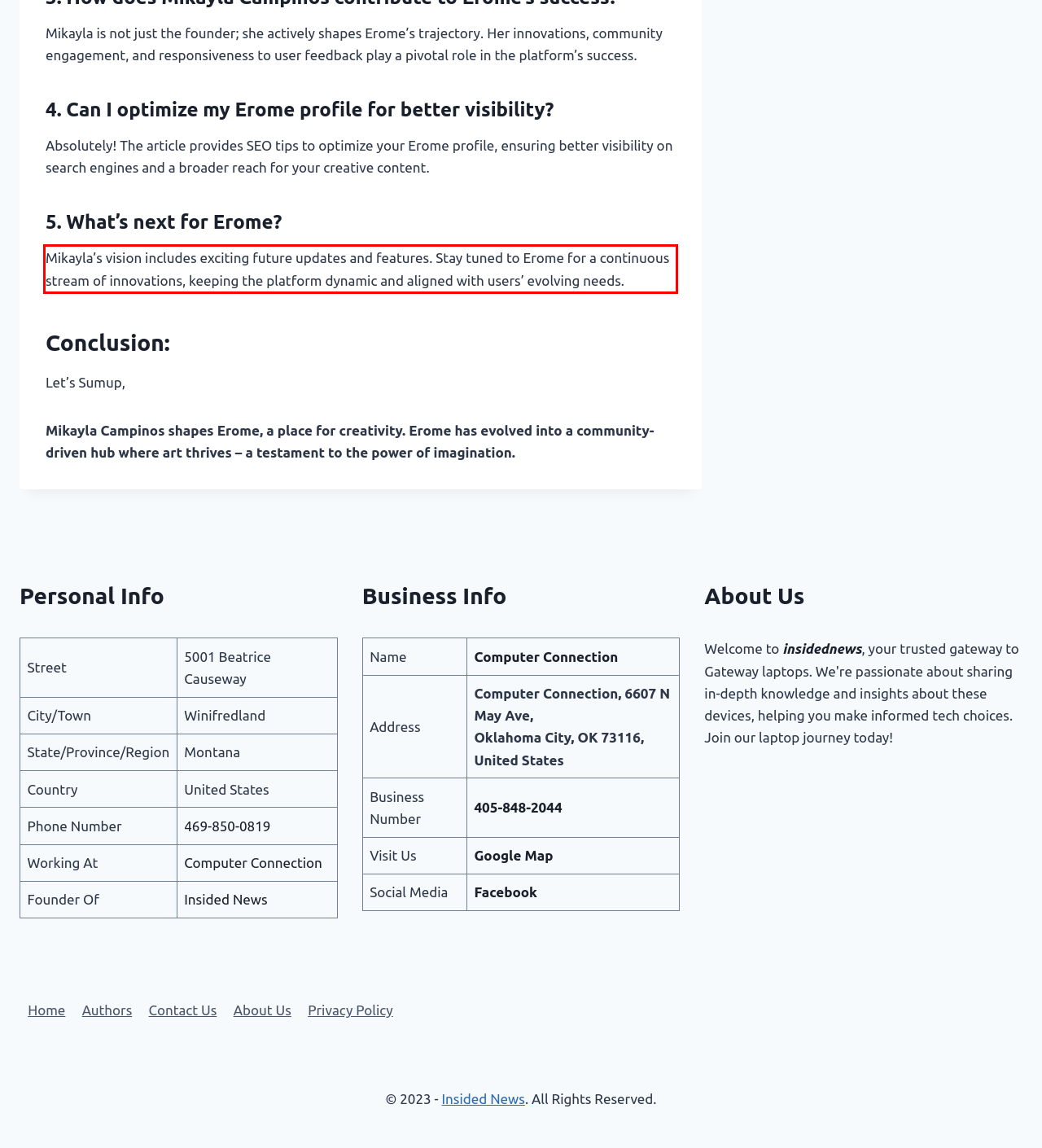Using the provided webpage screenshot, recognize the text content in the area marked by the red bounding box.

Mikayla’s vision includes exciting future updates and features. Stay tuned to Erome for a continuous stream of innovations, keeping the platform dynamic and aligned with users’ evolving needs.